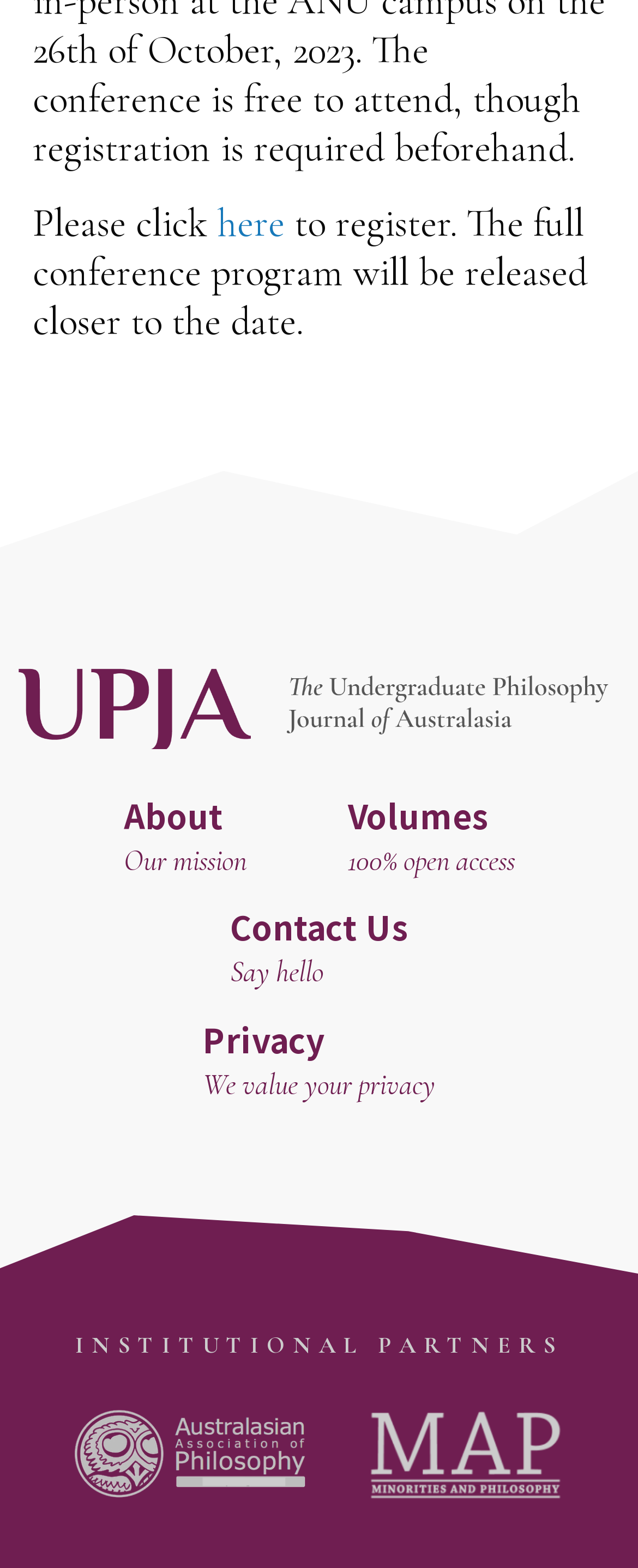What is the first step to register for the conference?
Please give a detailed and elaborate answer to the question based on the image.

The first step to register for the conference is to click on the 'here' link, which is located next to the text 'Please click' at the top of the page.